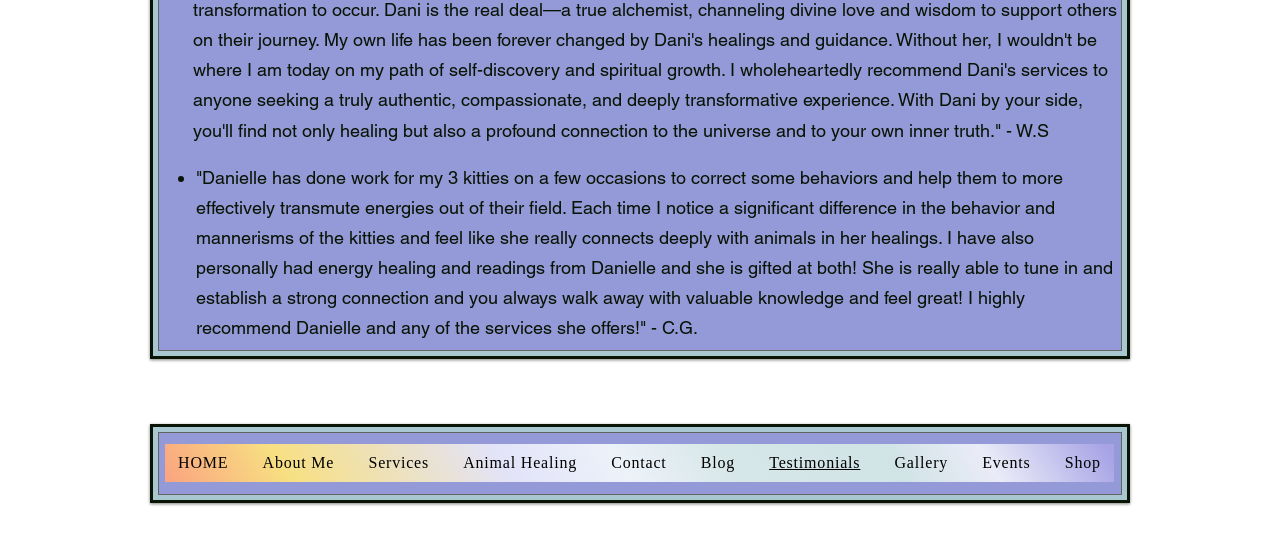What is the name of the person who wrote the first testimonial?
Please provide a detailed and comprehensive answer to the question.

I found the answer by reading the first testimonial, which starts with 'Danielle has done work for my 3 kitties...'. The testimonial is written in first person, so the person who wrote it is referring to Danielle as someone who has done work for their kitties.